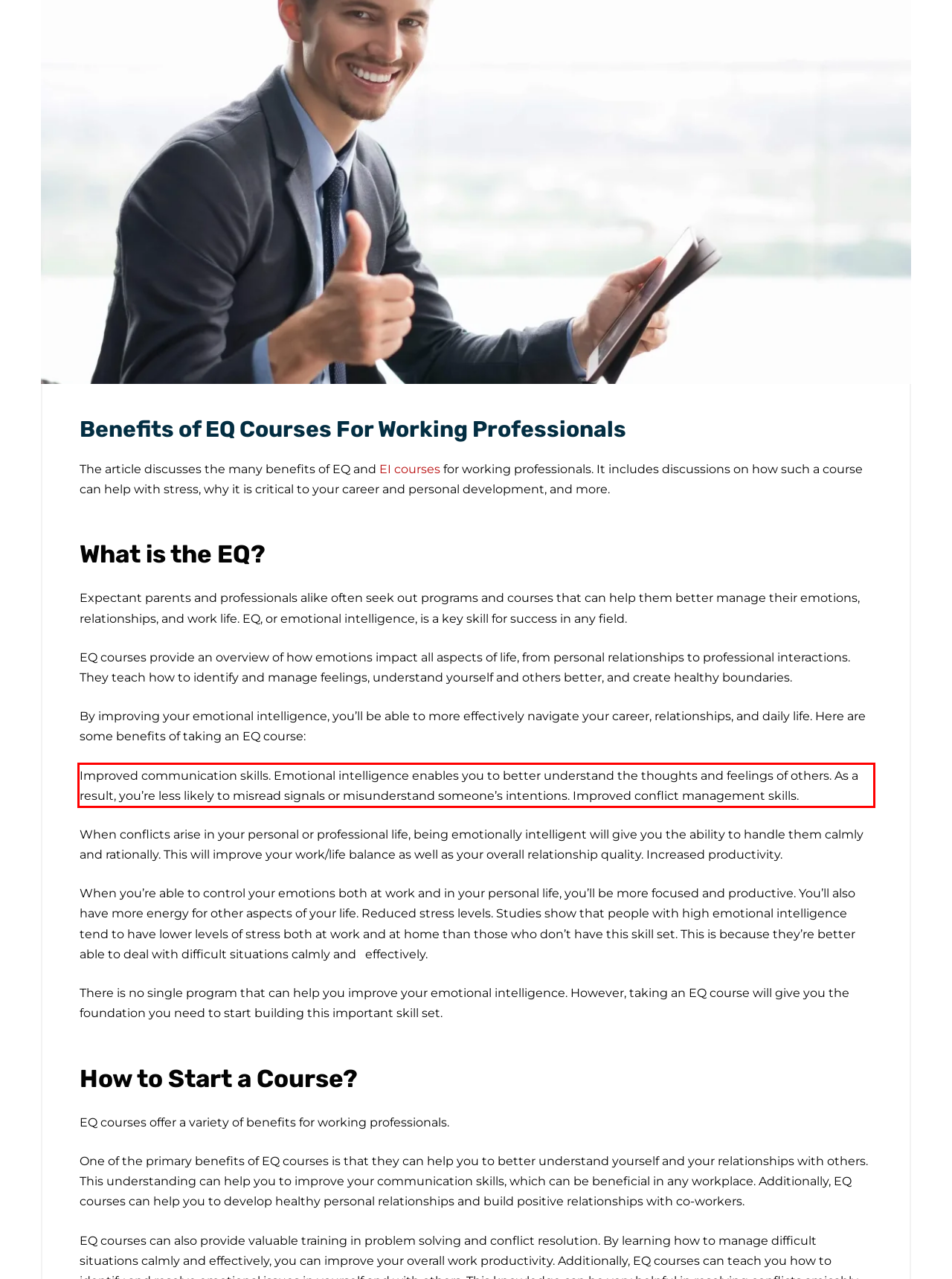Examine the screenshot of the webpage, locate the red bounding box, and generate the text contained within it.

Improved communication skills. Emotional intelligence enables you to better understand the thoughts and feelings of others. As a result, you’re less likely to misread signals or misunderstand someone’s intentions. Improved conflict management skills.